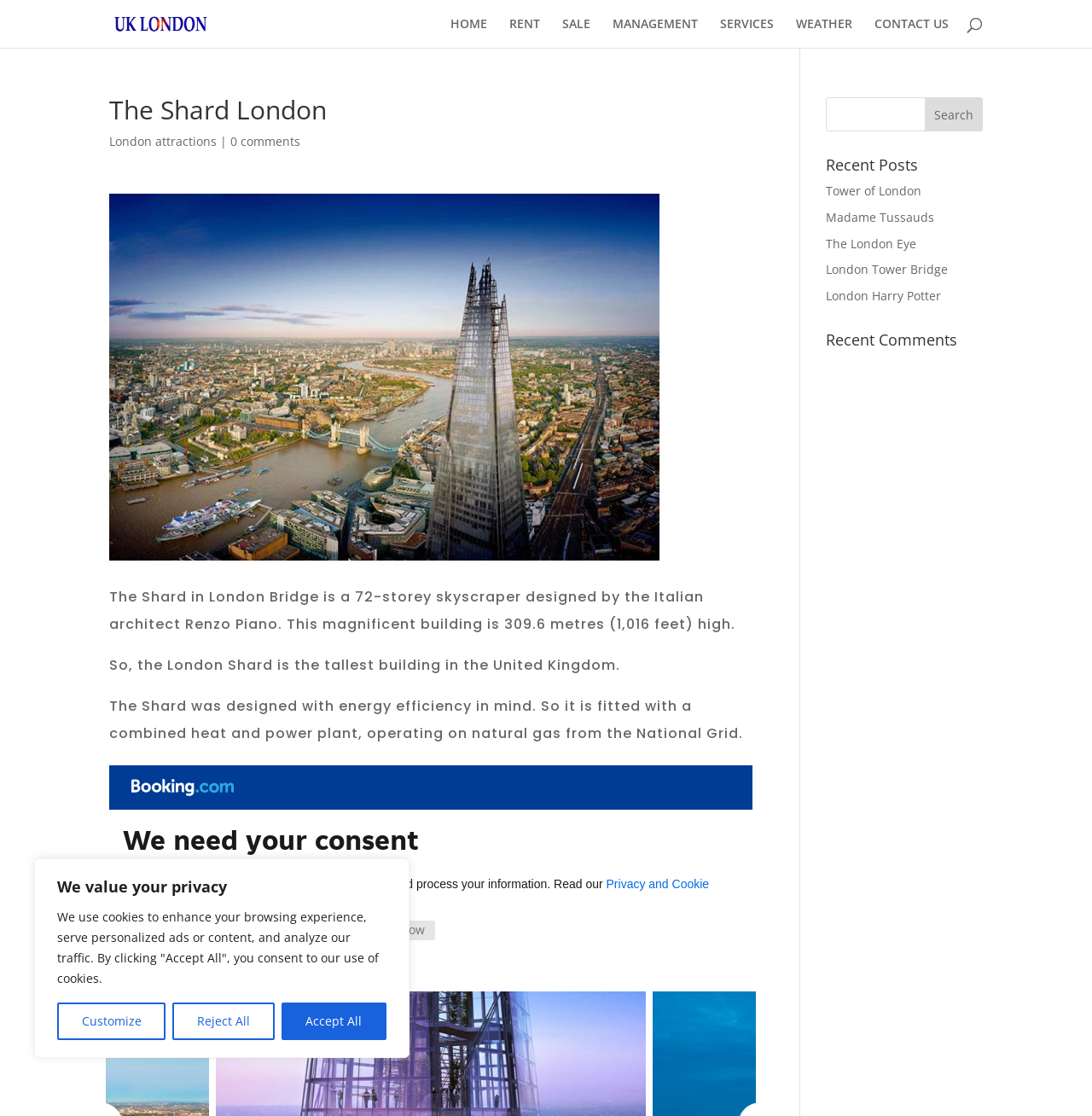Extract the main headline from the webpage and generate its text.

The Shard London